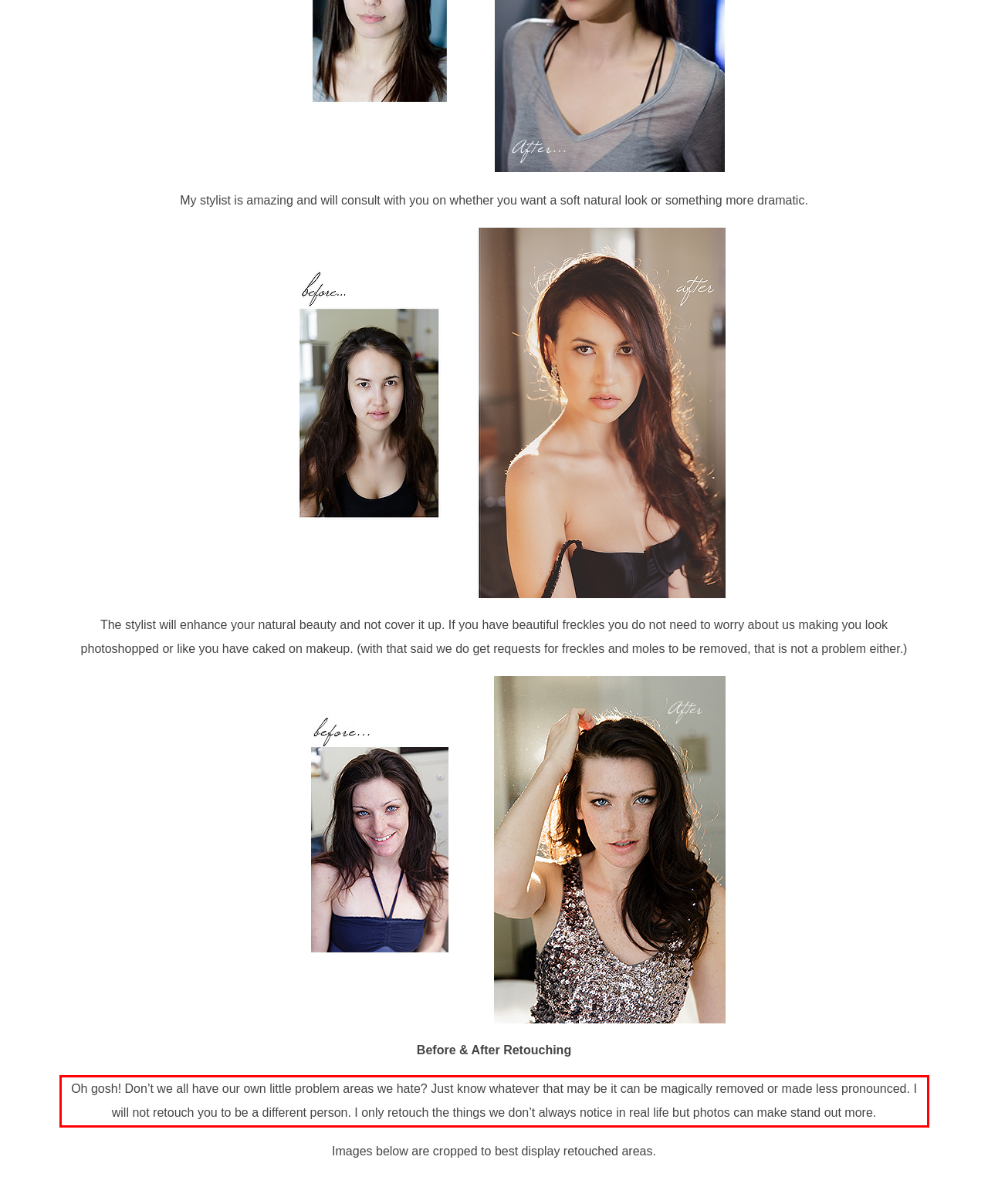Please perform OCR on the text within the red rectangle in the webpage screenshot and return the text content.

Oh gosh! Don’t we all have our own little problem areas we hate? Just know whatever that may be it can be magically removed or made less pronounced. I will not retouch you to be a different person. I only retouch the things we don’t always notice in real life but photos can make stand out more.